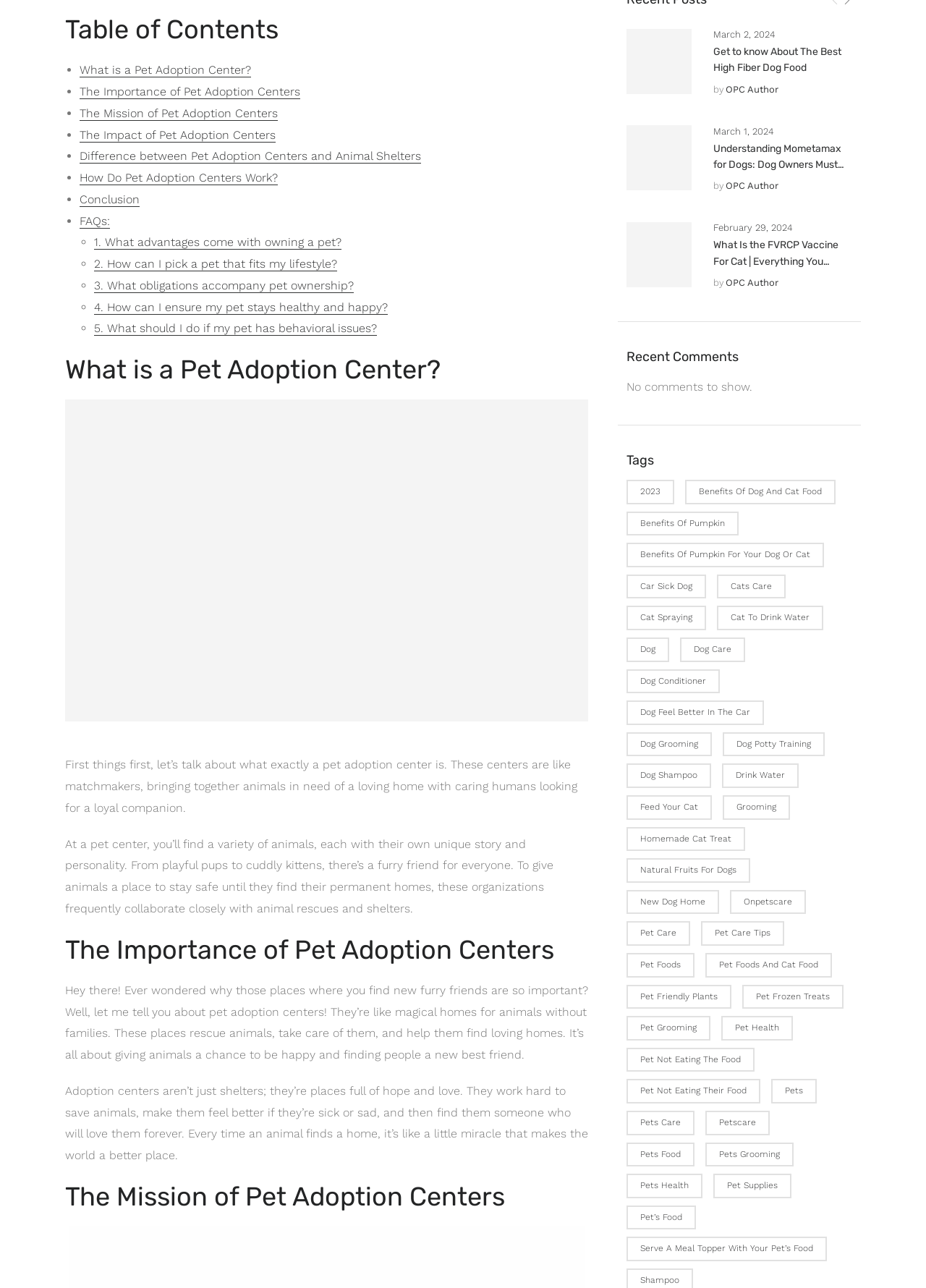Specify the bounding box coordinates for the region that must be clicked to perform the given instruction: "click on the link to know about high fiber dog food".

[0.676, 0.022, 0.746, 0.073]